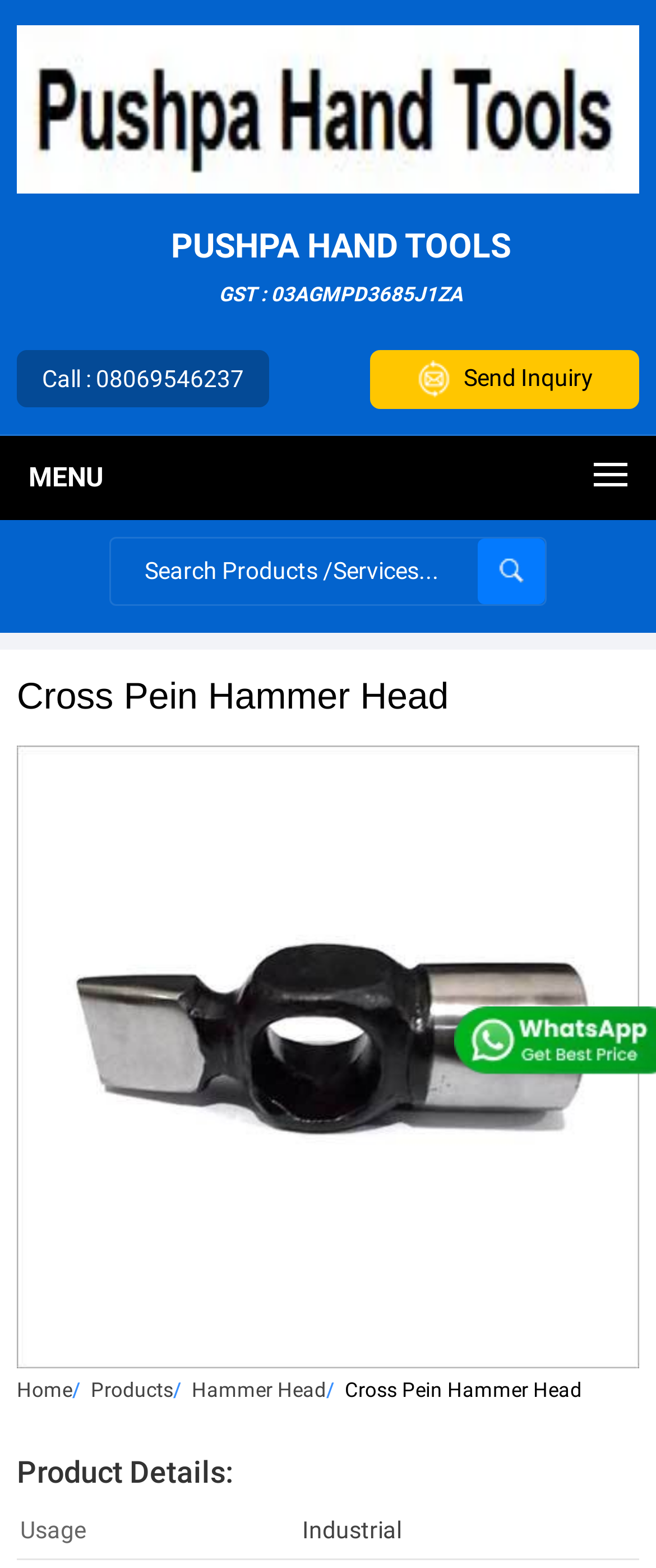Please specify the bounding box coordinates of the area that should be clicked to accomplish the following instruction: "send an inquiry". The coordinates should consist of four float numbers between 0 and 1, i.e., [left, top, right, bottom].

[0.564, 0.223, 0.974, 0.261]